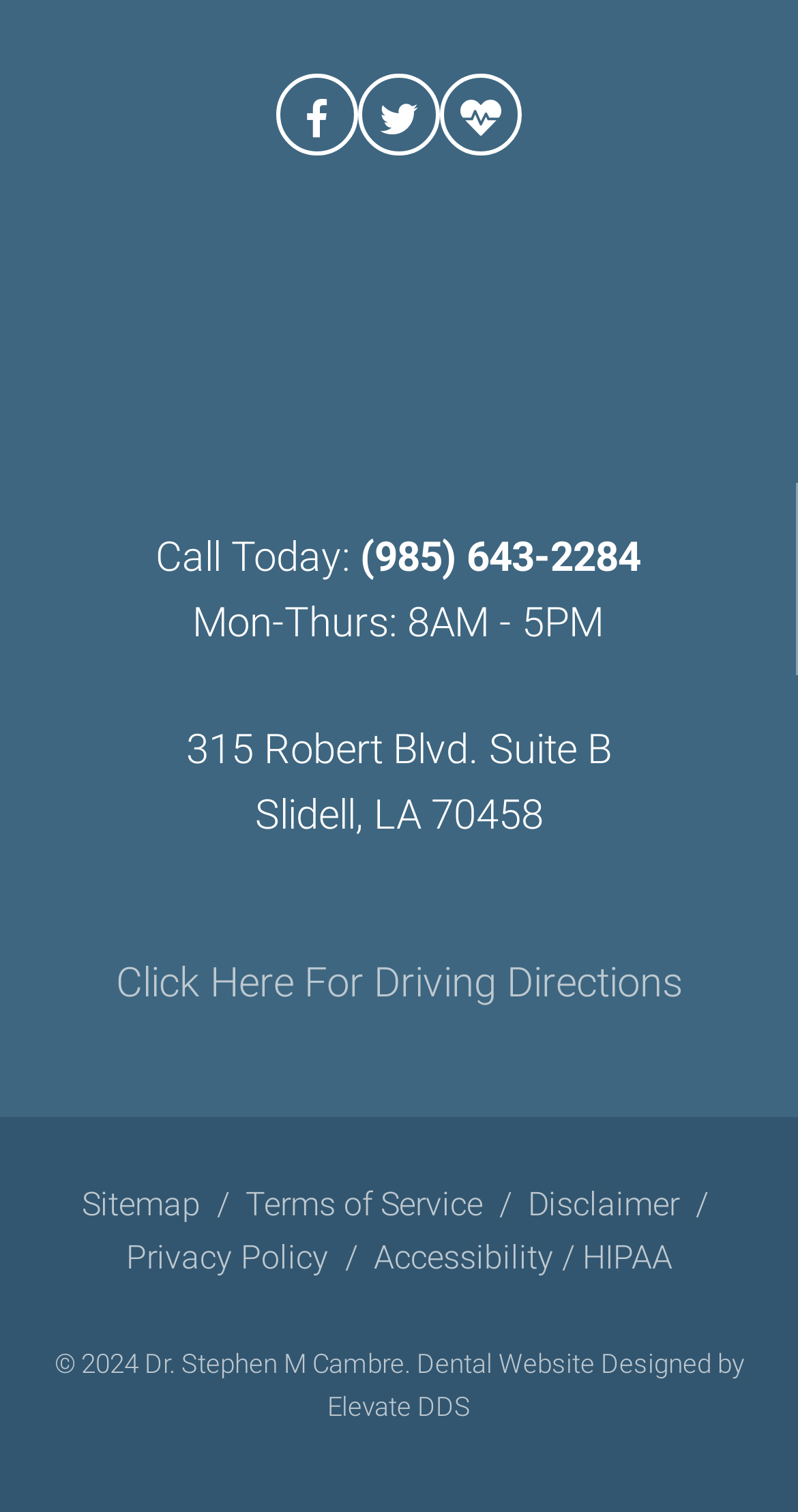Where is the dentist's office located?
Please provide a comprehensive answer to the question based on the webpage screenshot.

I found the address by looking at the section that lists the phone number and office hours, and then finding the text that says '315 Robert Blvd. Suite B' and 'Slidell, LA 70458'.